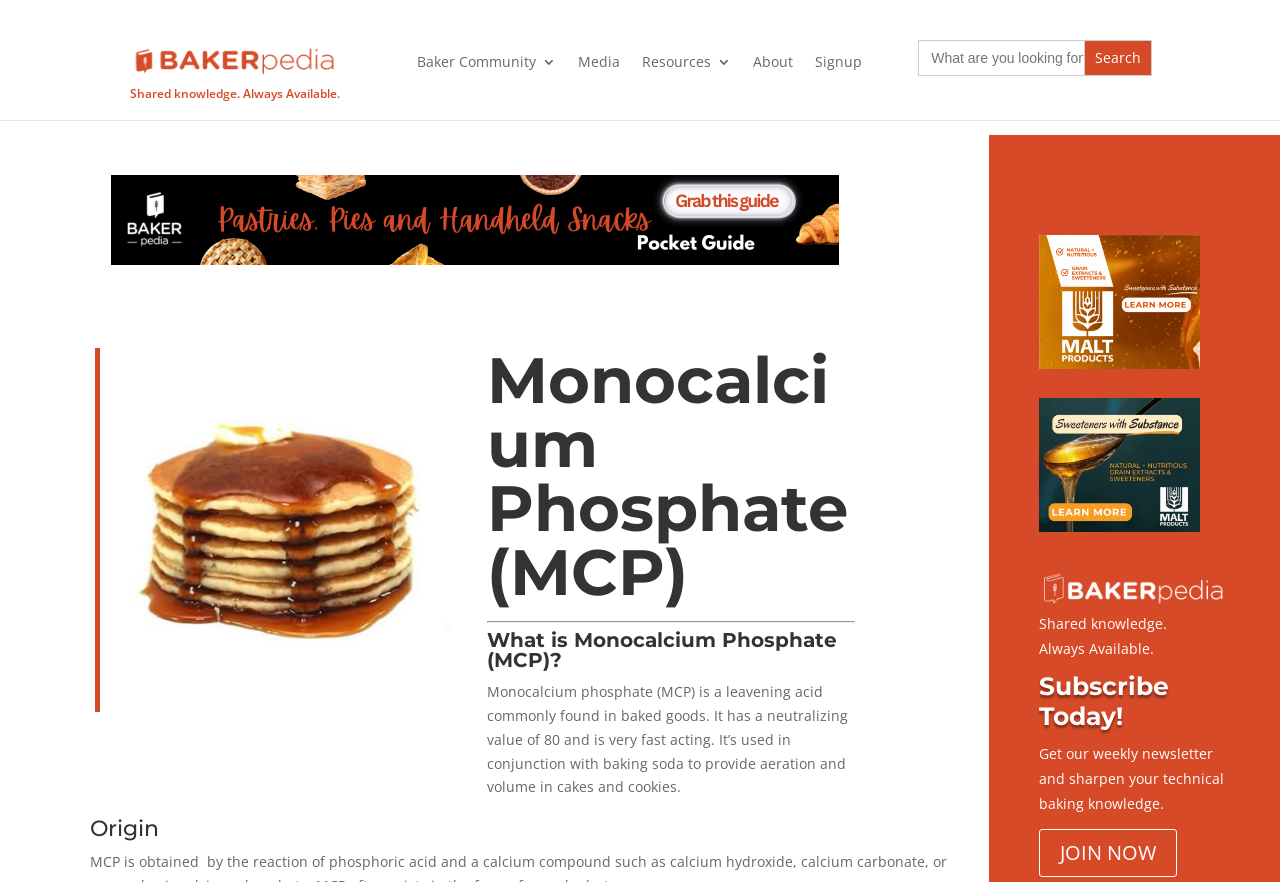What is the image above the heading 'Monocalcium Phosphate (MCP)'?
Using the visual information from the image, give a one-word or short-phrase answer.

Stack of pancakes